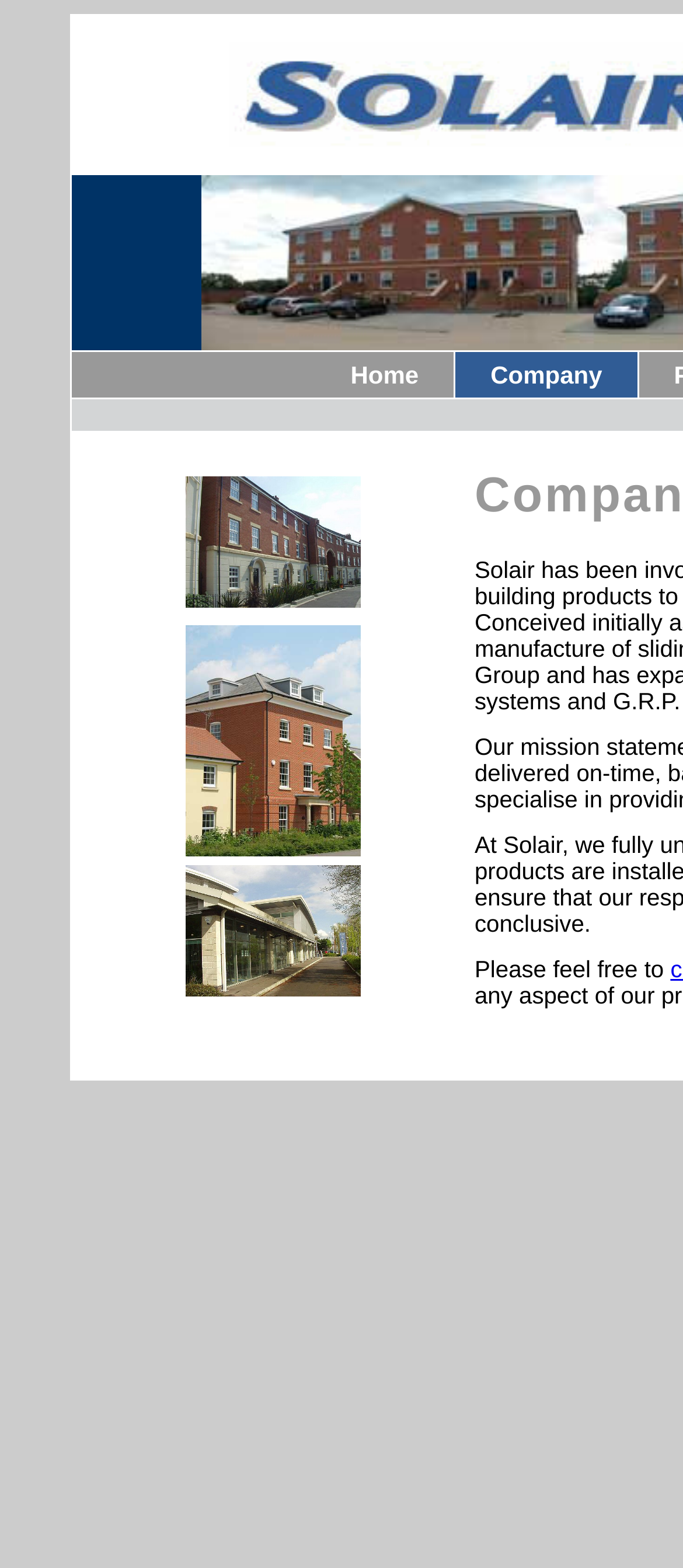How many images are on the webpage? Please answer the question using a single word or phrase based on the image.

3